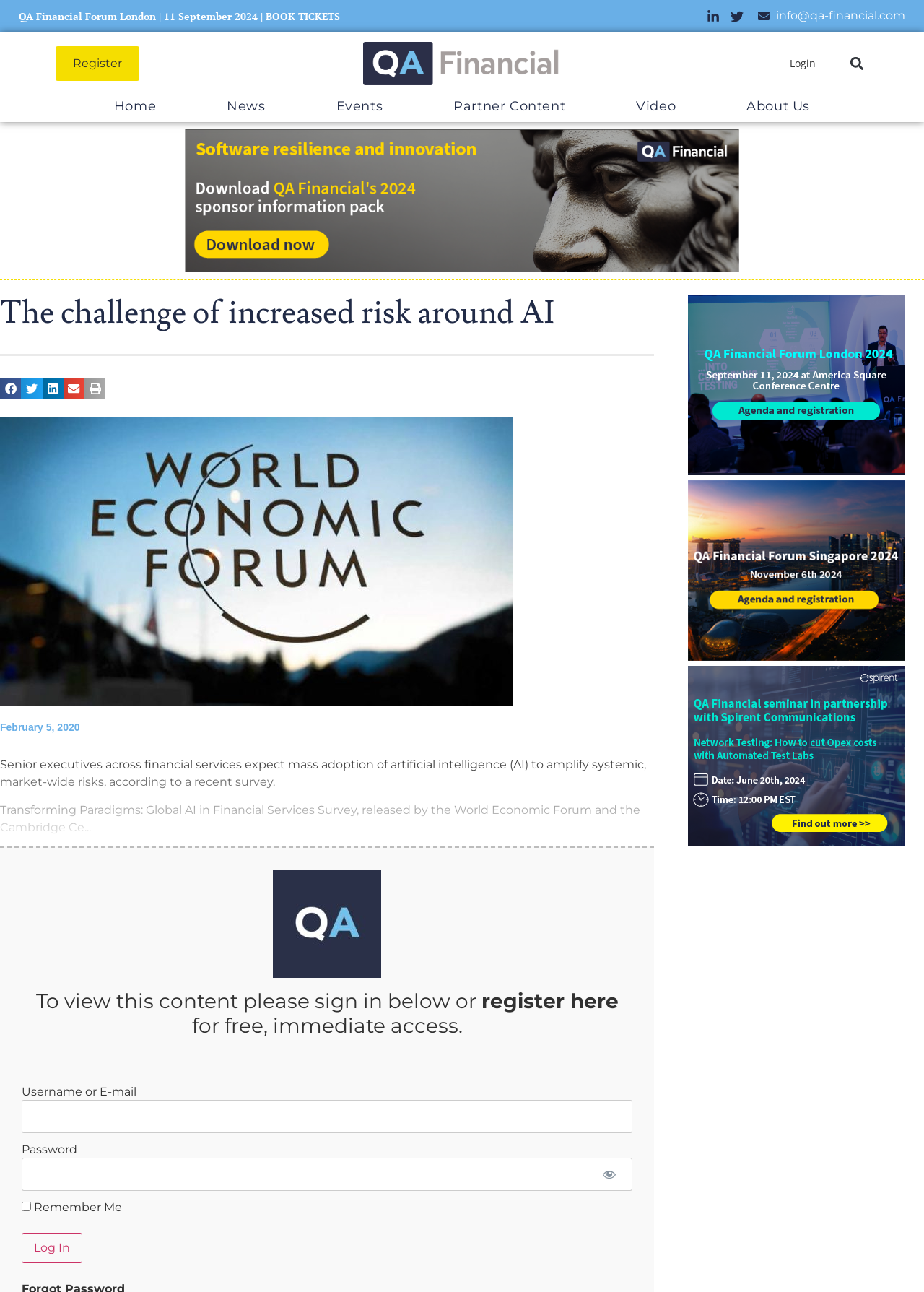Determine the bounding box coordinates (top-left x, top-left y, bottom-right x, bottom-right y) of the UI element described in the following text: Search

[0.914, 0.04, 0.94, 0.058]